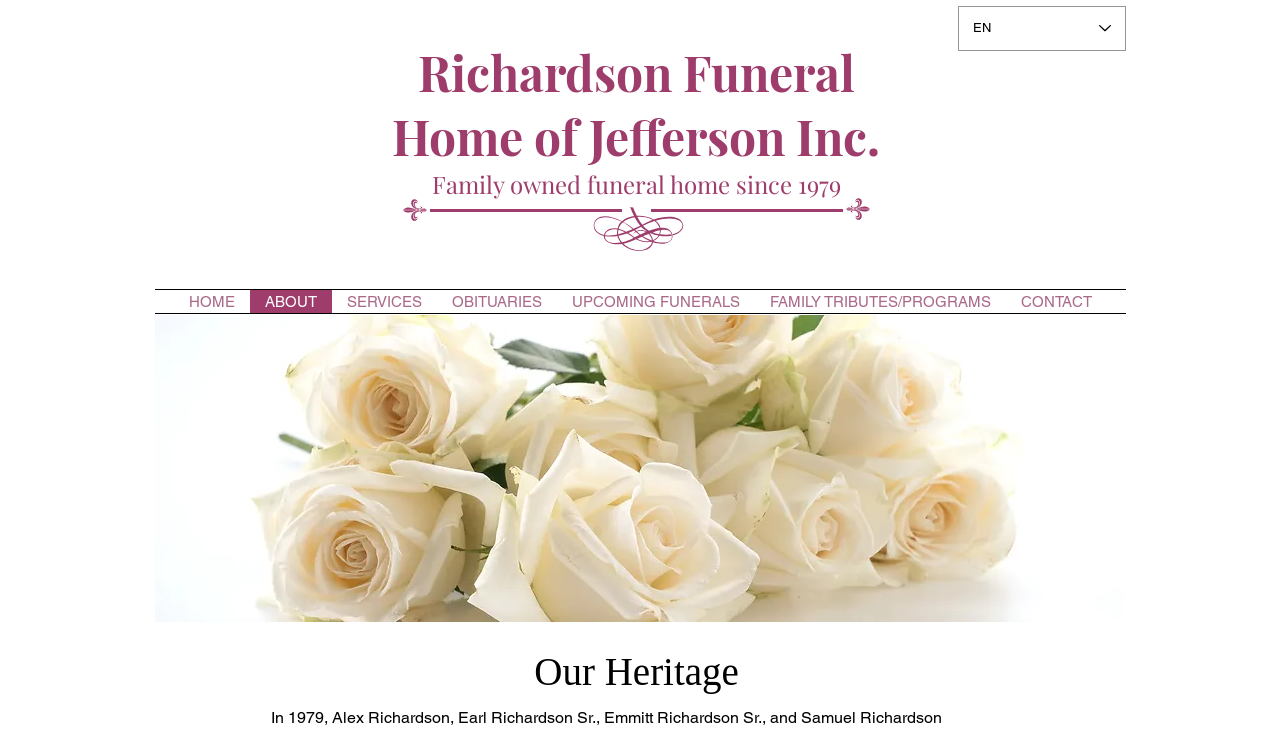Based on the element description FAMILY TRIBUTES/PROGRAMS, identify the bounding box coordinates for the UI element. The coordinates should be in the format (top-left x, top-left y, bottom-right x, bottom-right y) and within the 0 to 1 range.

[0.59, 0.398, 0.786, 0.429]